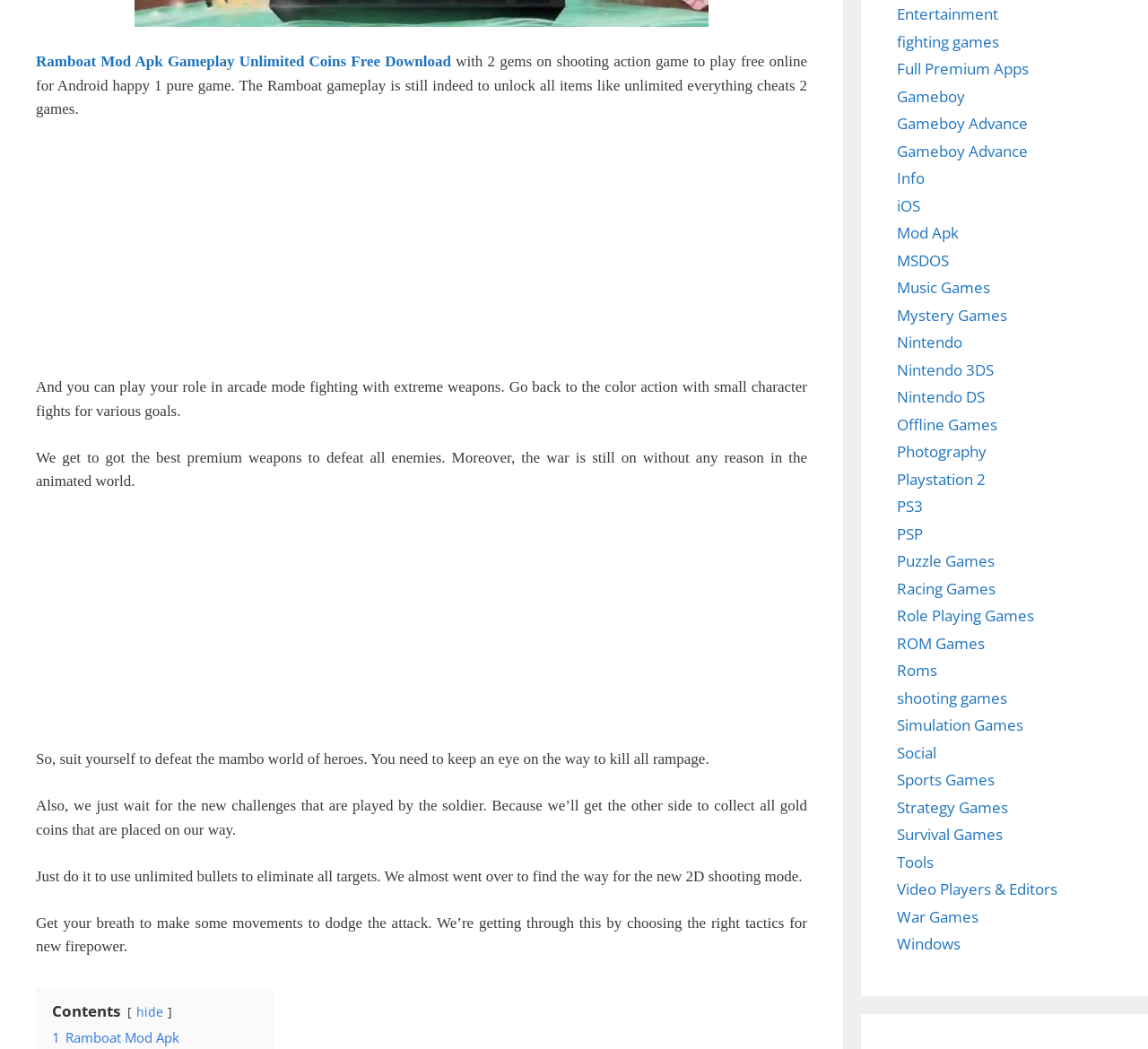Find the coordinates for the bounding box of the element with this description: "1 Ramboat Mod Apk".

[0.045, 0.981, 0.156, 0.998]